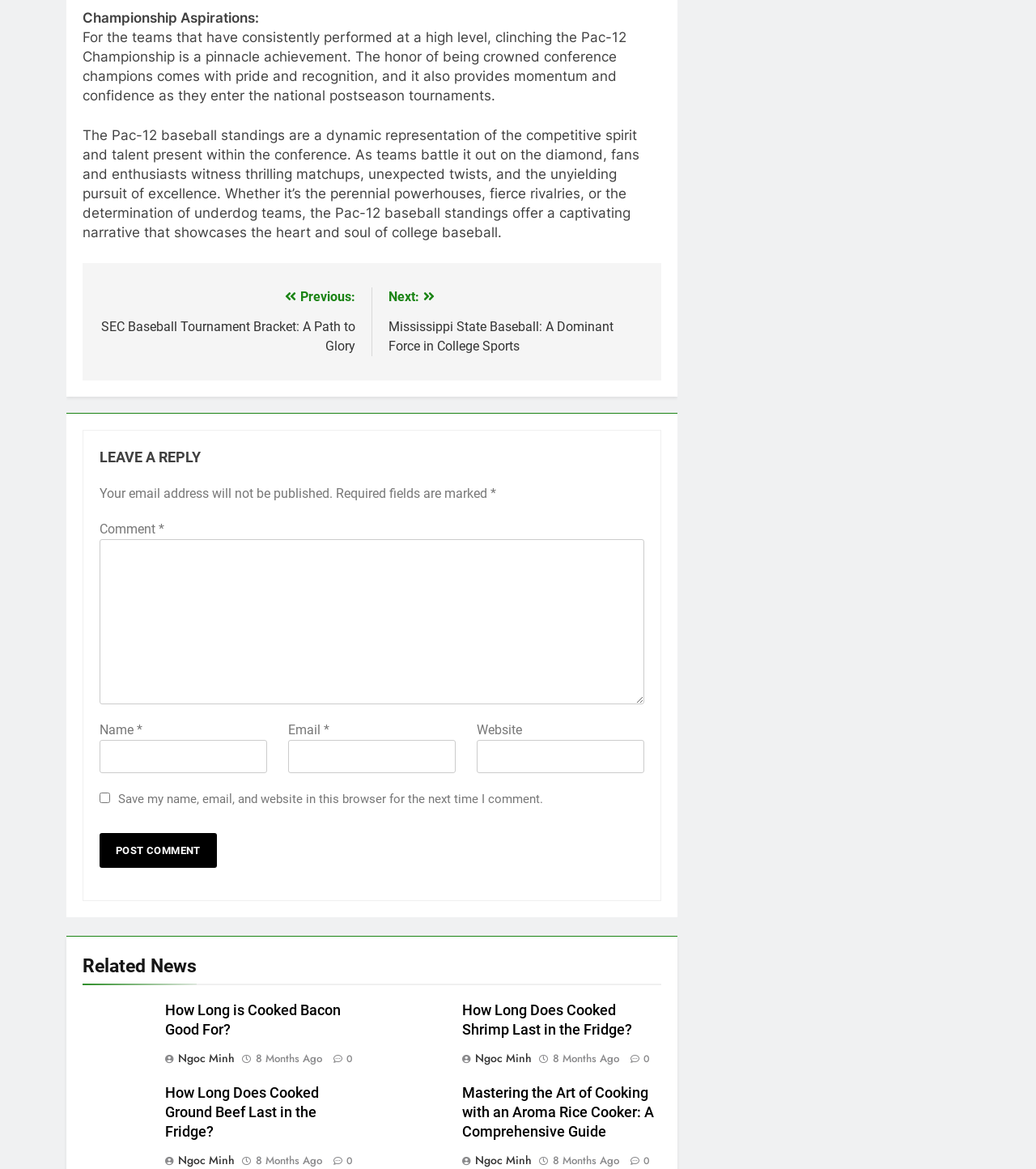How many months ago were the related news articles published?
Using the image, answer in one word or phrase.

8 Months Ago